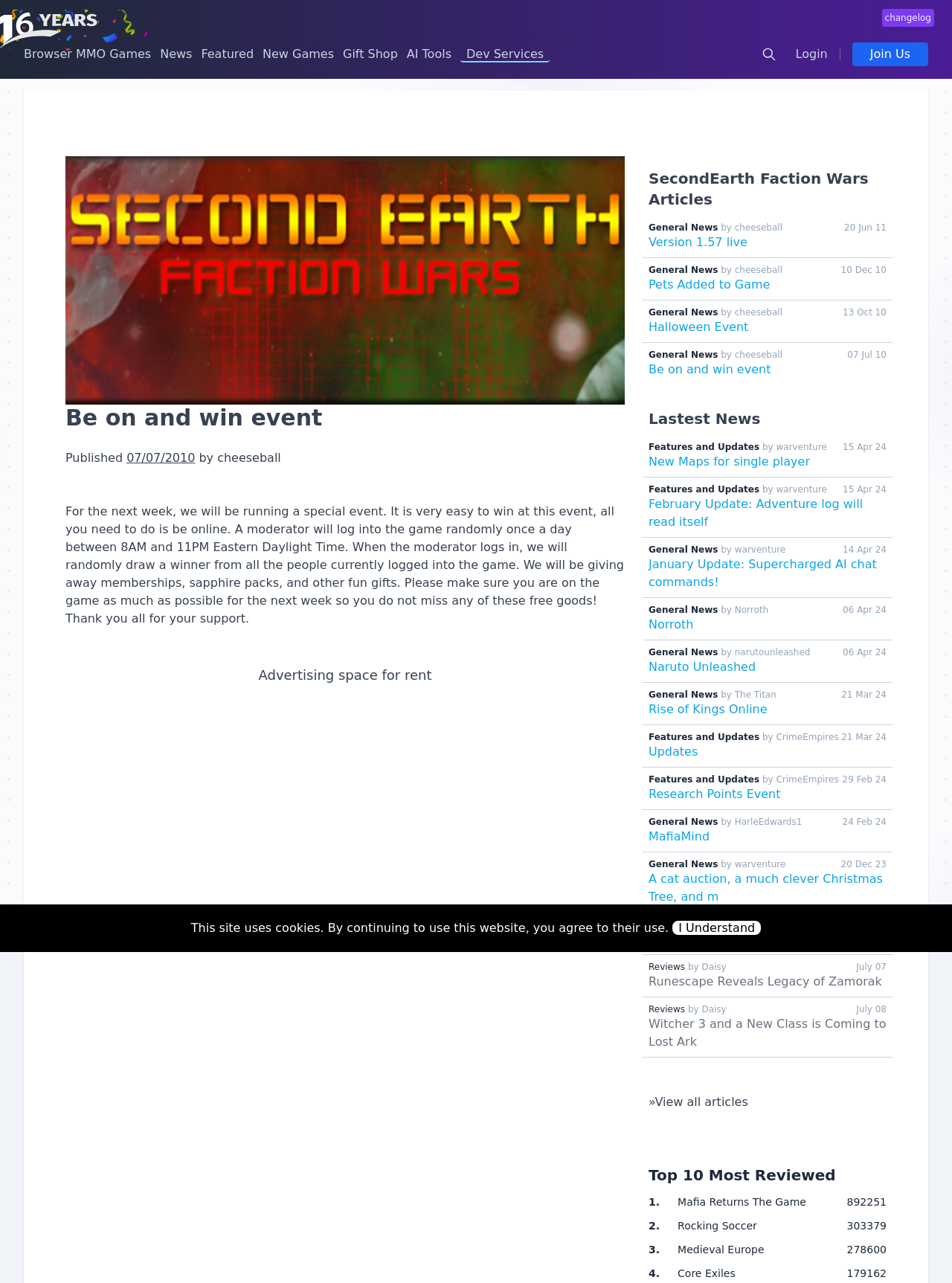Locate the bounding box coordinates of the element I should click to achieve the following instruction: "Read the latest news".

[0.681, 0.318, 0.931, 0.334]